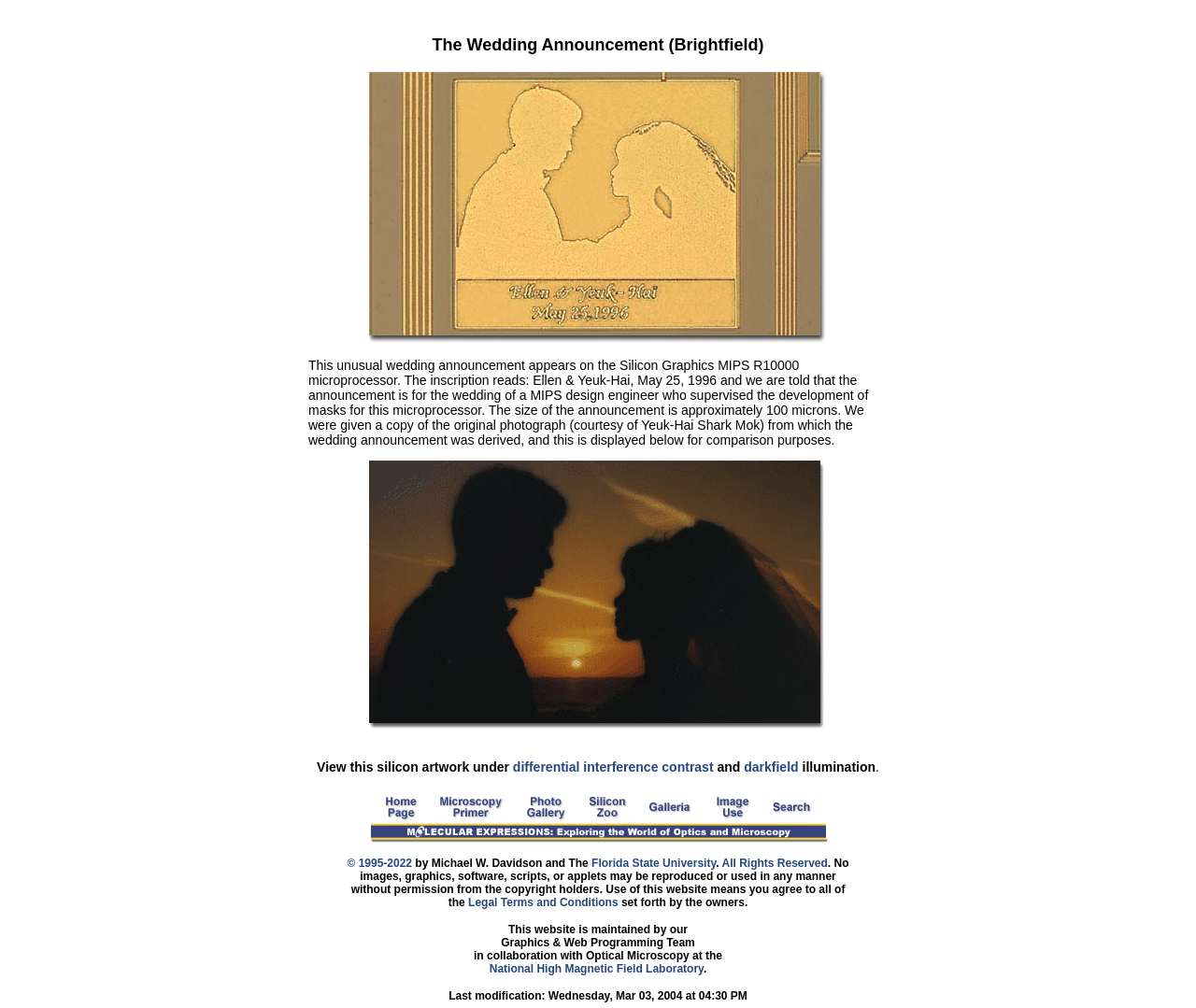Provide the bounding box coordinates of the UI element that matches the description: "National High Magnetic Field Laboratory".

[0.409, 0.955, 0.588, 0.968]